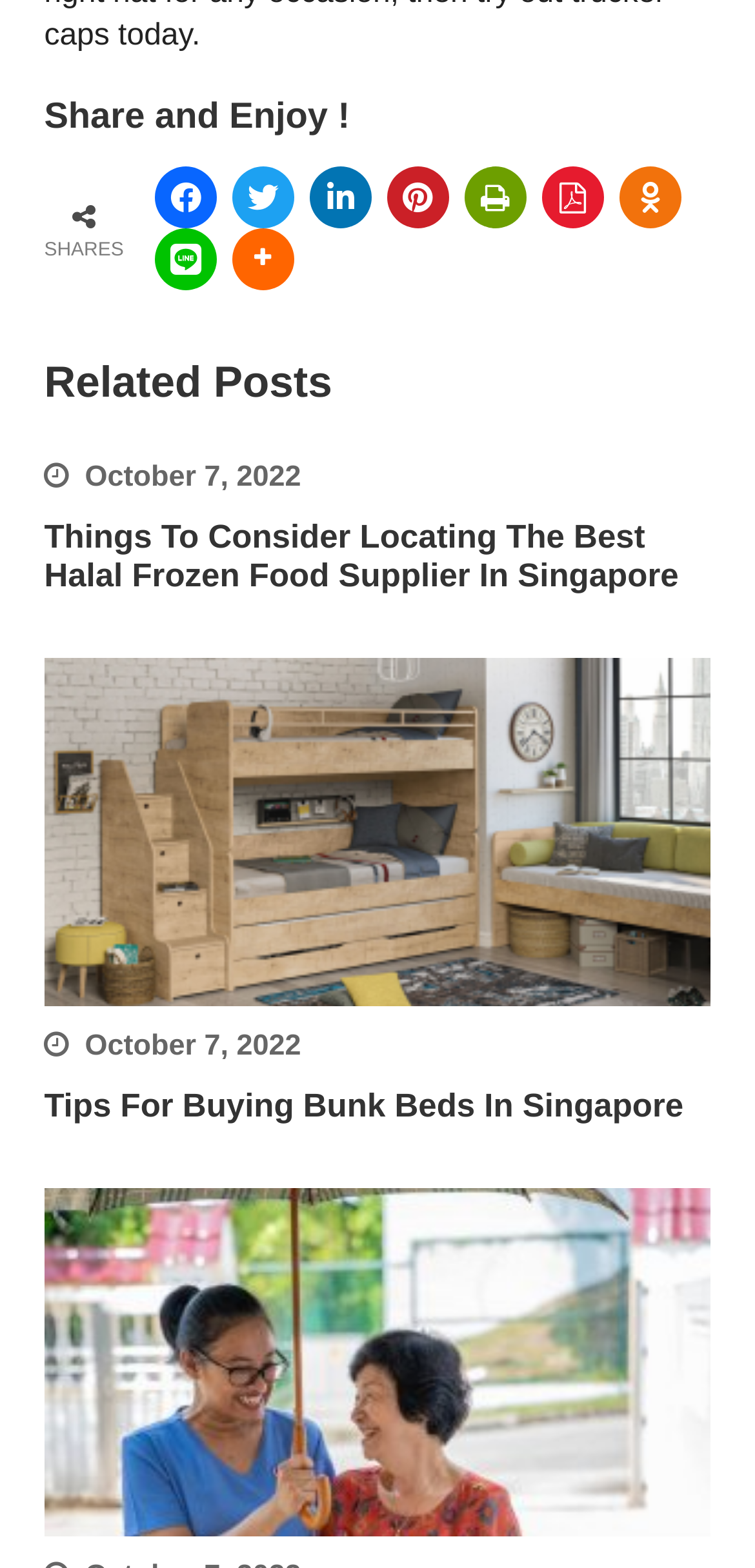Specify the bounding box coordinates for the region that must be clicked to perform the given instruction: "Click the Facebook share button".

[0.205, 0.106, 0.287, 0.146]